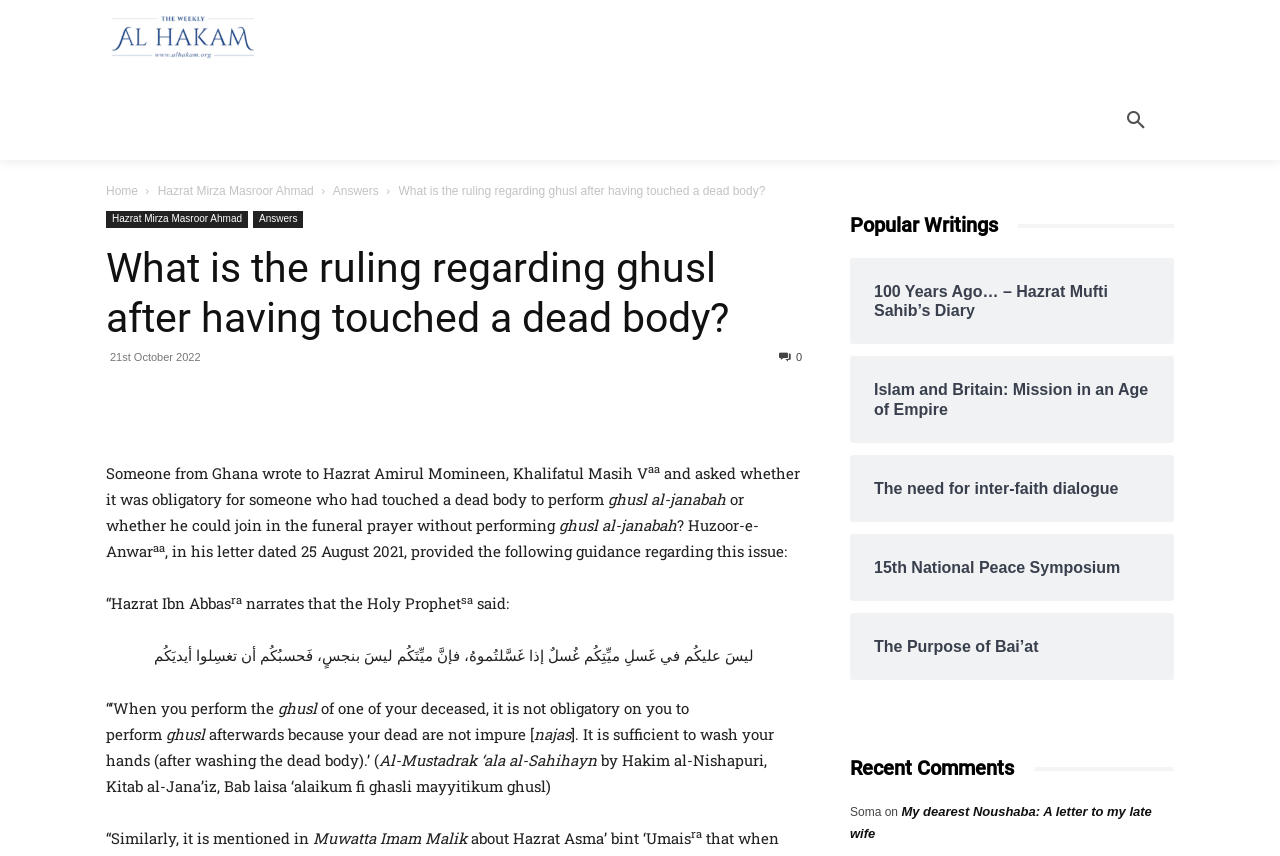Specify the bounding box coordinates of the region I need to click to perform the following instruction: "Go to the 'Friday Sermon' page". The coordinates must be four float numbers in the range of 0 to 1, i.e., [left, top, right, bottom].

[0.234, 0.0, 0.338, 0.093]